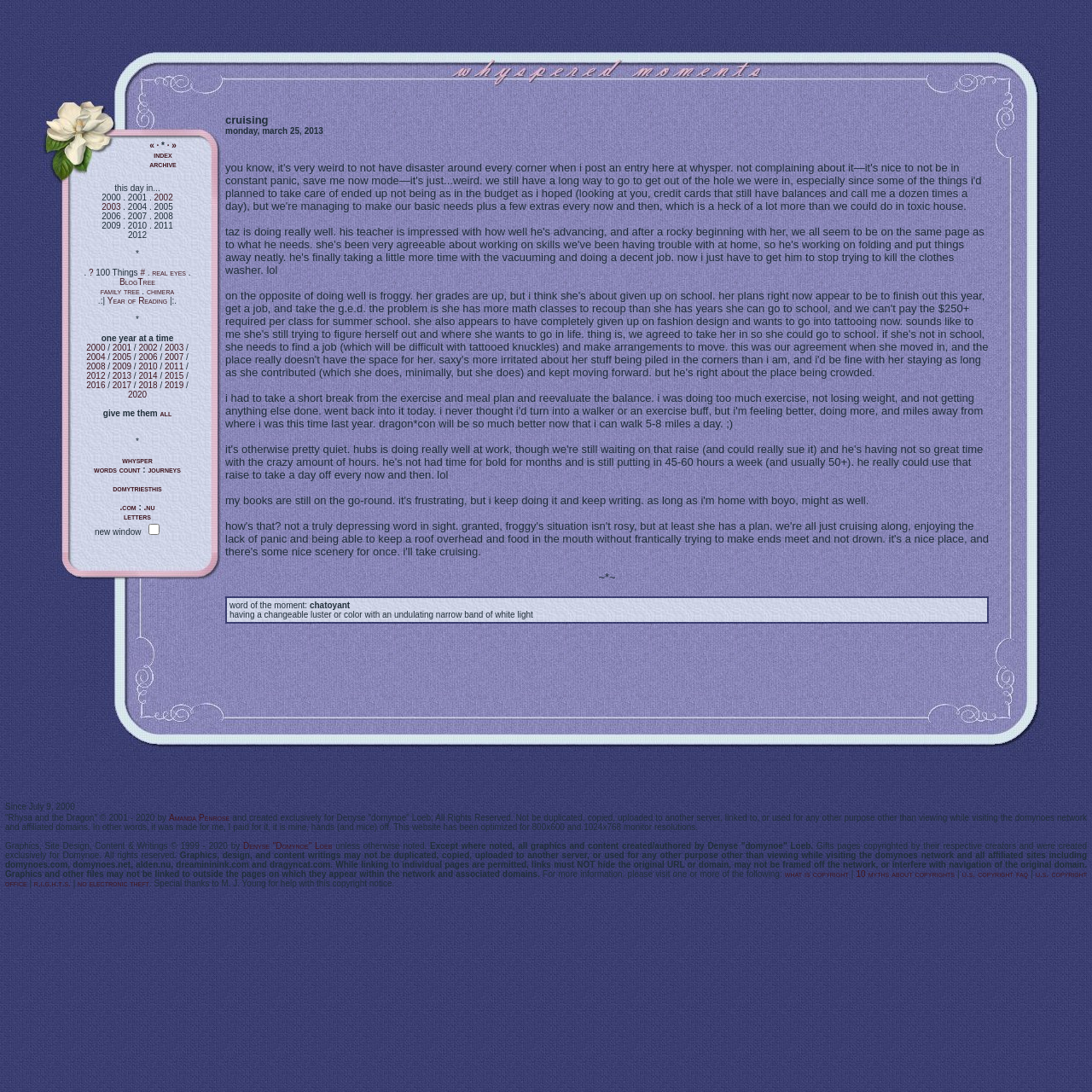How many years are listed in the 'this day in...' section?
Observe the image and answer the question with a one-word or short phrase response.

14